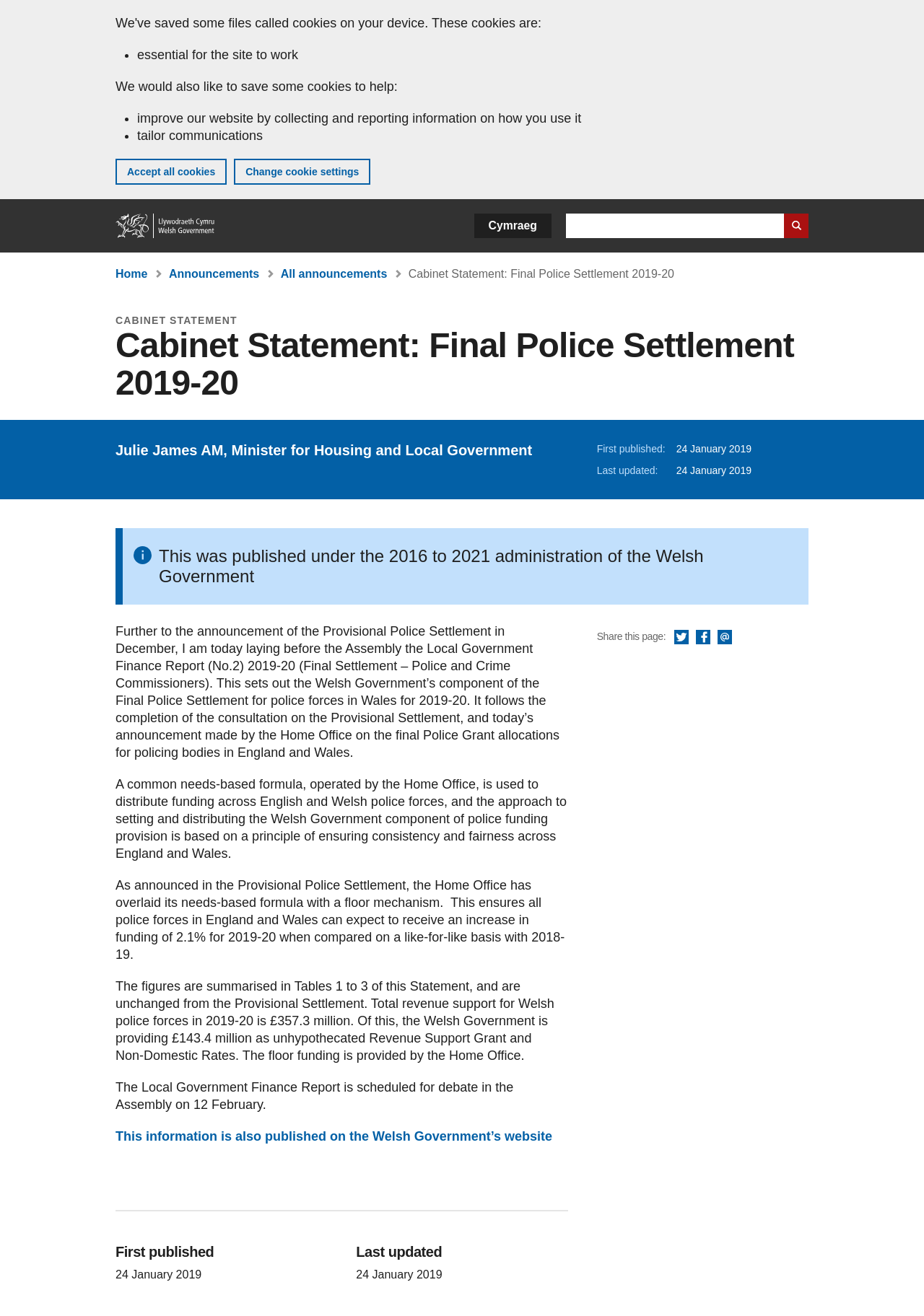With reference to the screenshot, provide a detailed response to the question below:
What is the date of the Cabinet Statement?

The date of the Cabinet Statement is mentioned in the webpage as 'First published: 24 January 2019'.